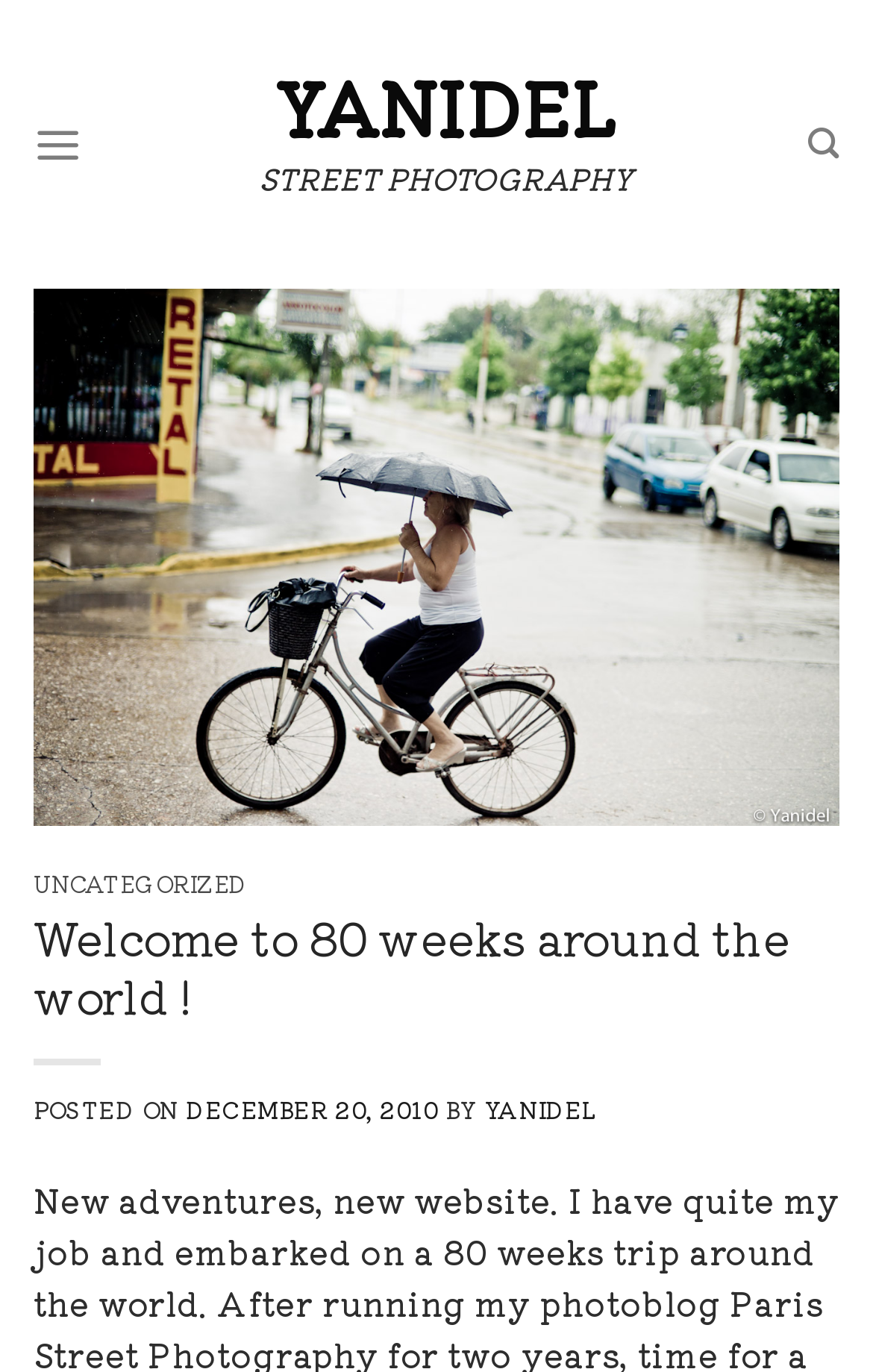Determine the main heading of the webpage and generate its text.

Welcome to 80 weeks around the world !